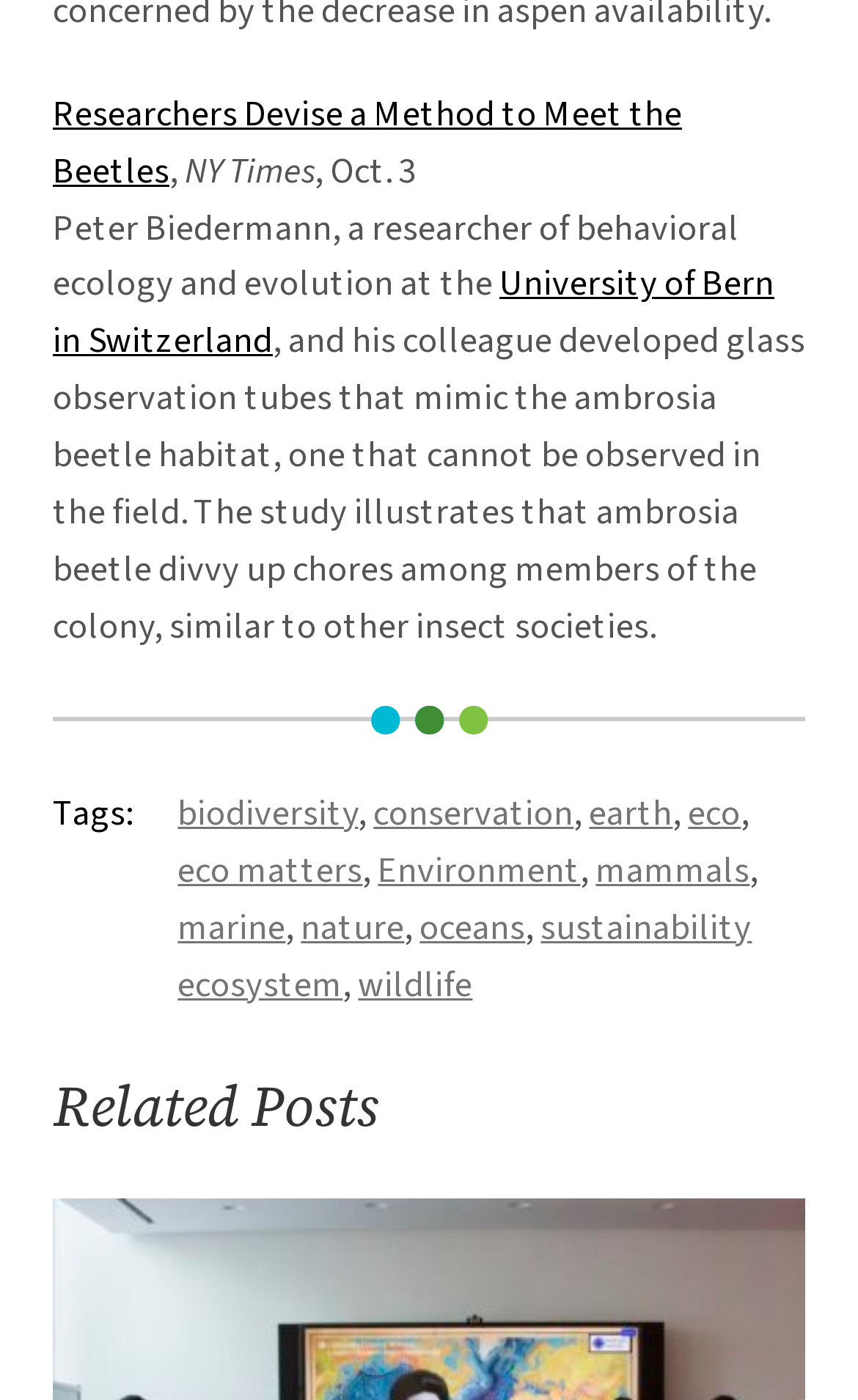Predict the bounding box of the UI element based on this description: "nature".

[0.351, 0.643, 0.471, 0.68]